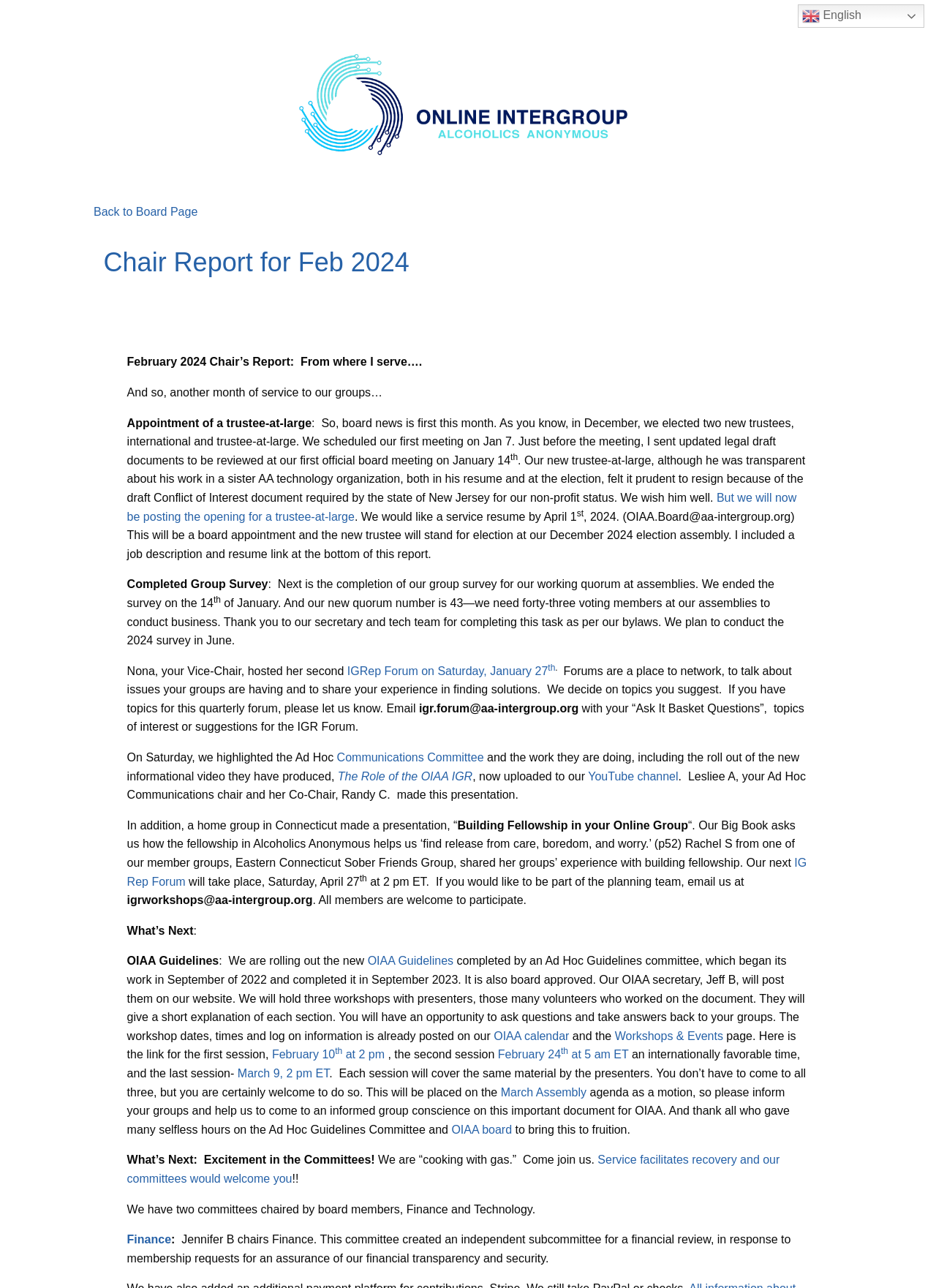How many workshops will be held for the OIAA Guidelines?
Based on the screenshot, provide a one-word or short-phrase response.

Three